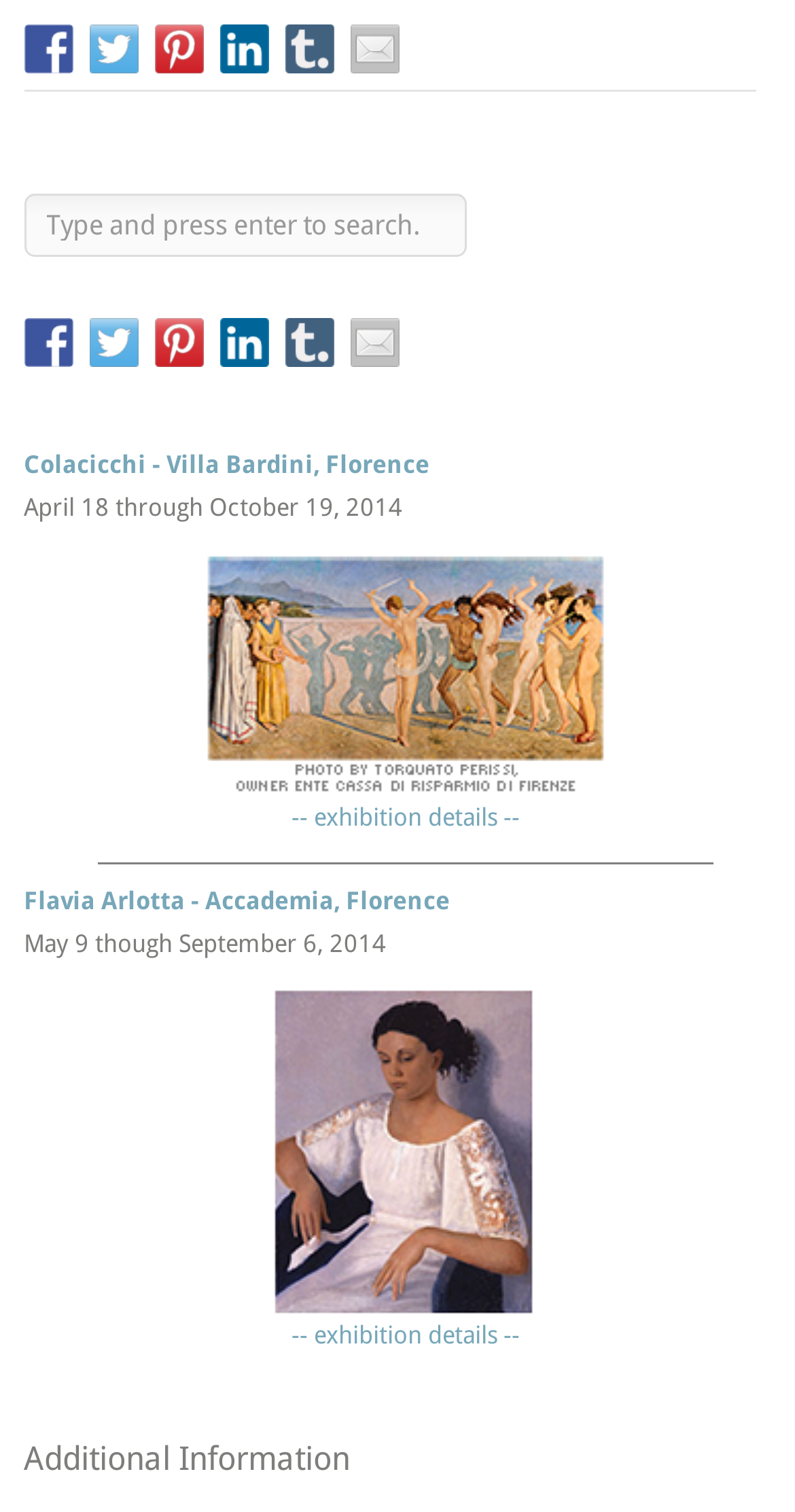Given the element description, predict the bounding box coordinates in the format (top-left x, top-left y, bottom-right x, bottom-right y), using floating point numbers between 0 and 1: Flavia Arlotta - Accademia, Florence

[0.03, 0.587, 0.566, 0.606]